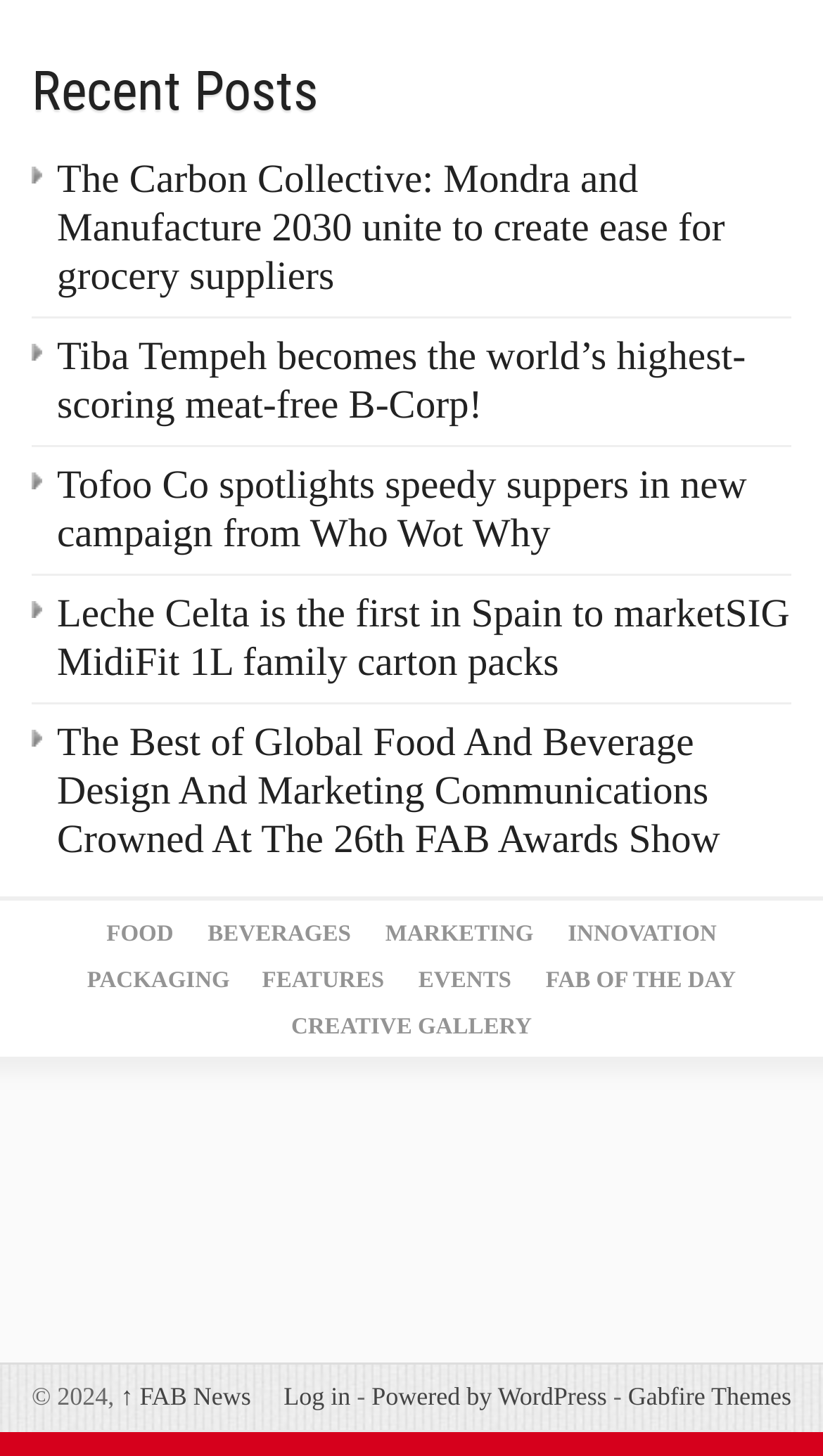What is the category of the first post?
Kindly answer the question with as much detail as you can.

The first post is 'The Carbon Collective: Mondra and Manufacture 2030 unite to create ease for grocery suppliers', which is related to the food industry, so the category is Food.